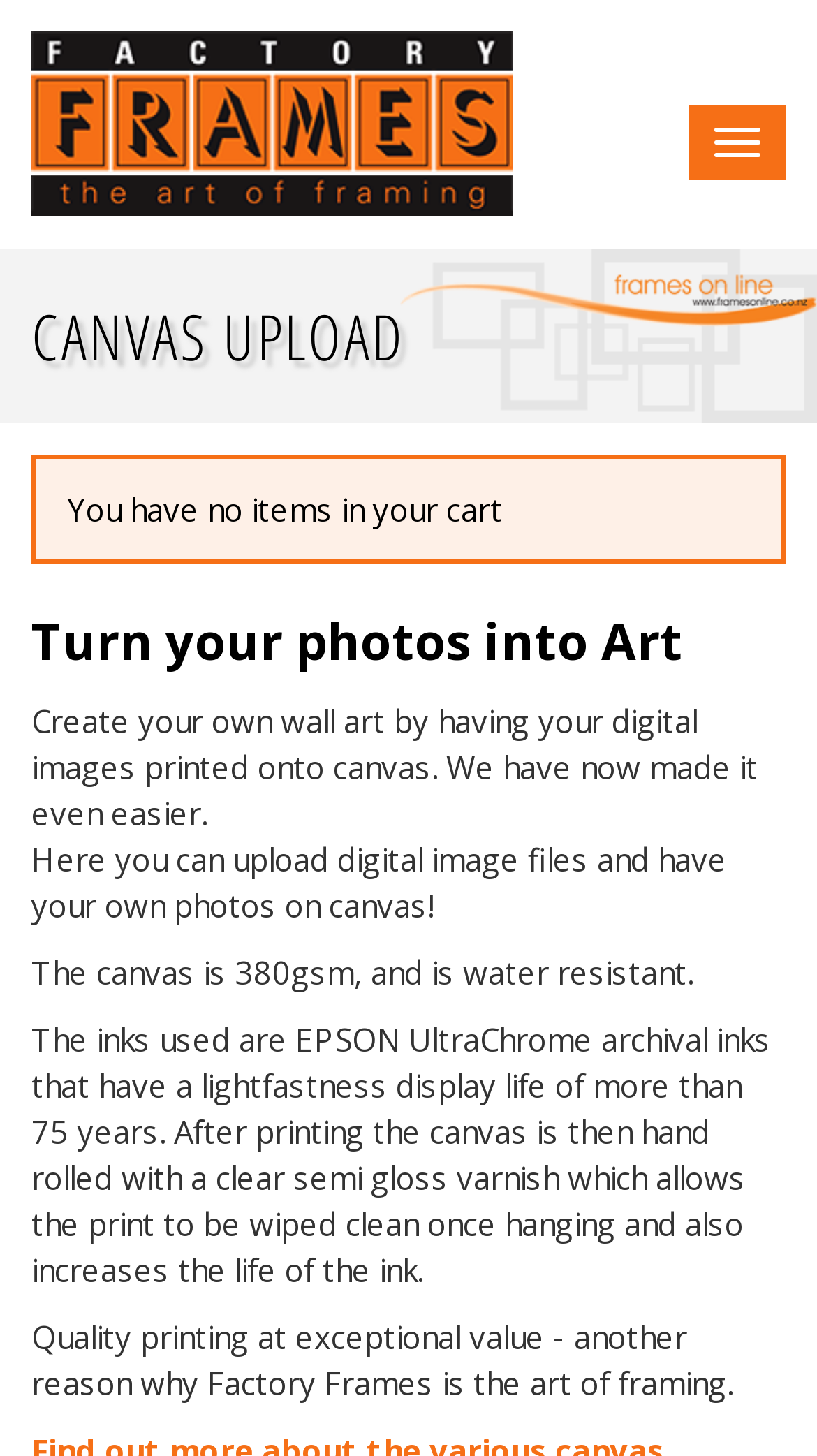Create a detailed narrative describing the layout and content of the webpage.

The webpage is about Factory Frames, a company that offers framing solutions. At the top left of the page, there is a link and an image with the company's name and tagline "the art of framing". To the right of this, there is a button to toggle navigation. 

Below the company's name, there is a heading "CANVAS UPLOAD" that spans almost the entire width of the page. Next to this, there is a notification that the user has no items in their cart. 

Further down, there is a heading "Turn your photos into Art" that is followed by a paragraph of text explaining how users can create their own wall art by uploading digital images to be printed onto canvas. 

Below this, there are three paragraphs of text that provide more details about the canvas printing process, including the type of canvas used, the inks, and the varnish applied to the print. The final paragraph highlights the quality and value of the printing service offered by Factory Frames.